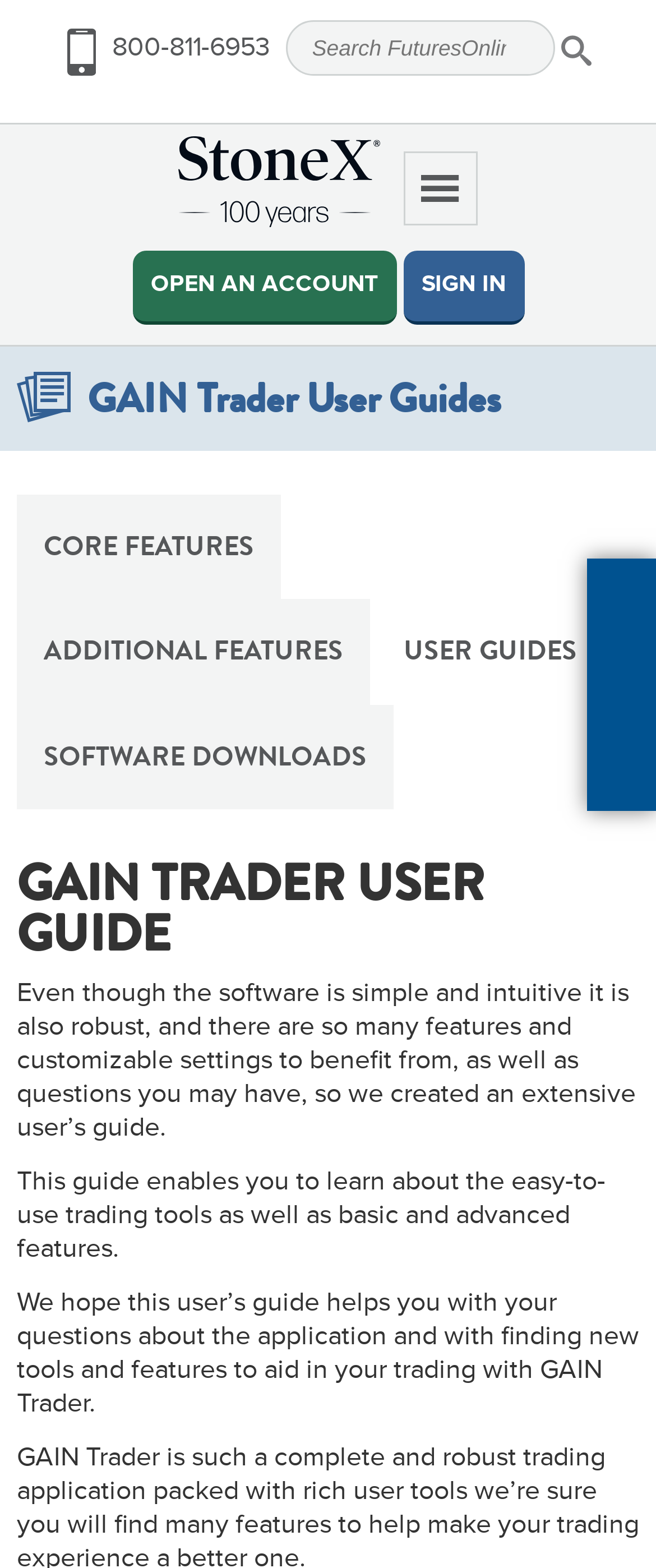Give a concise answer of one word or phrase to the question: 
How many search boxes are there on the webpage?

1